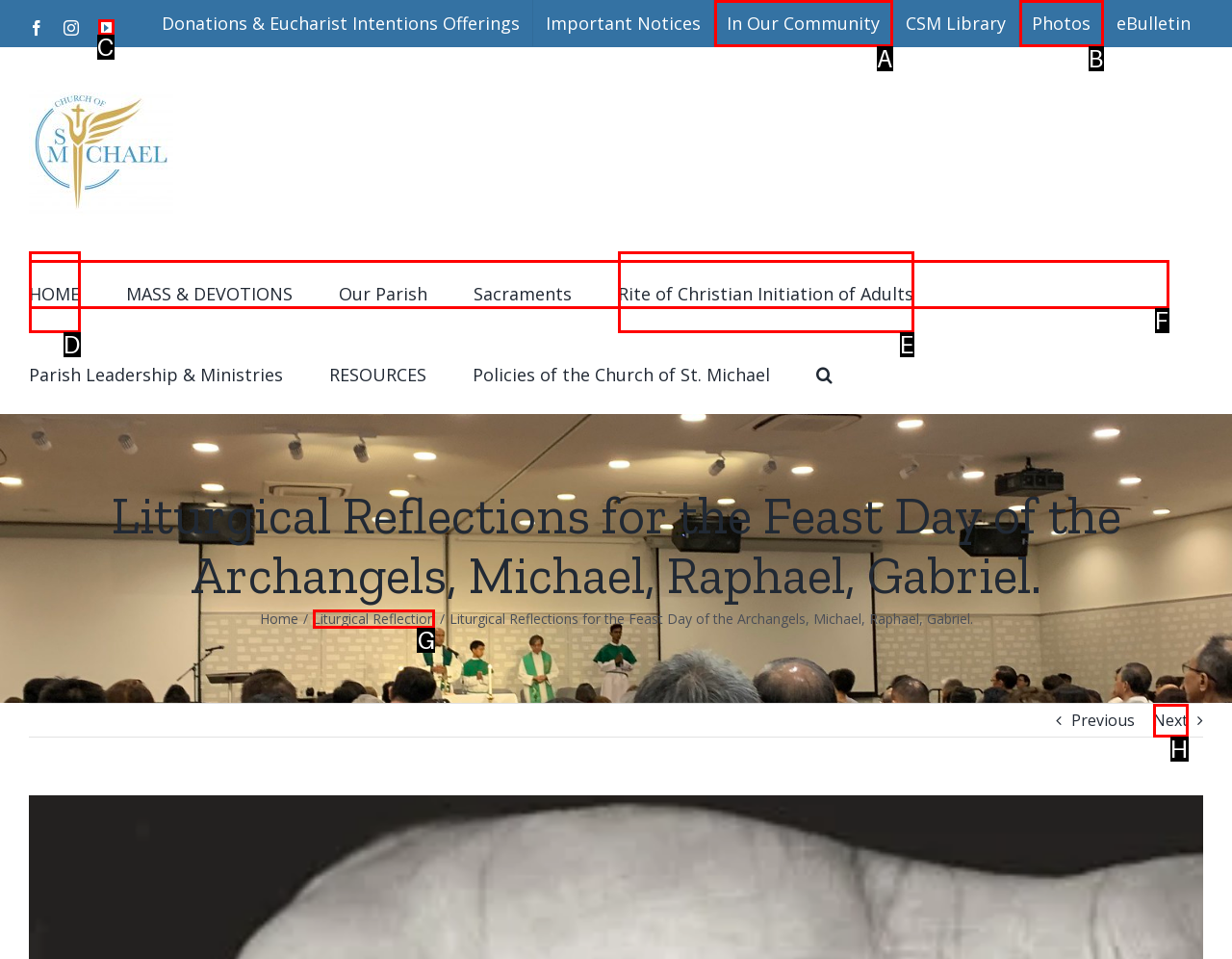Specify which HTML element I should click to complete this instruction: Read the Liturgical Reflection Answer with the letter of the relevant option.

G